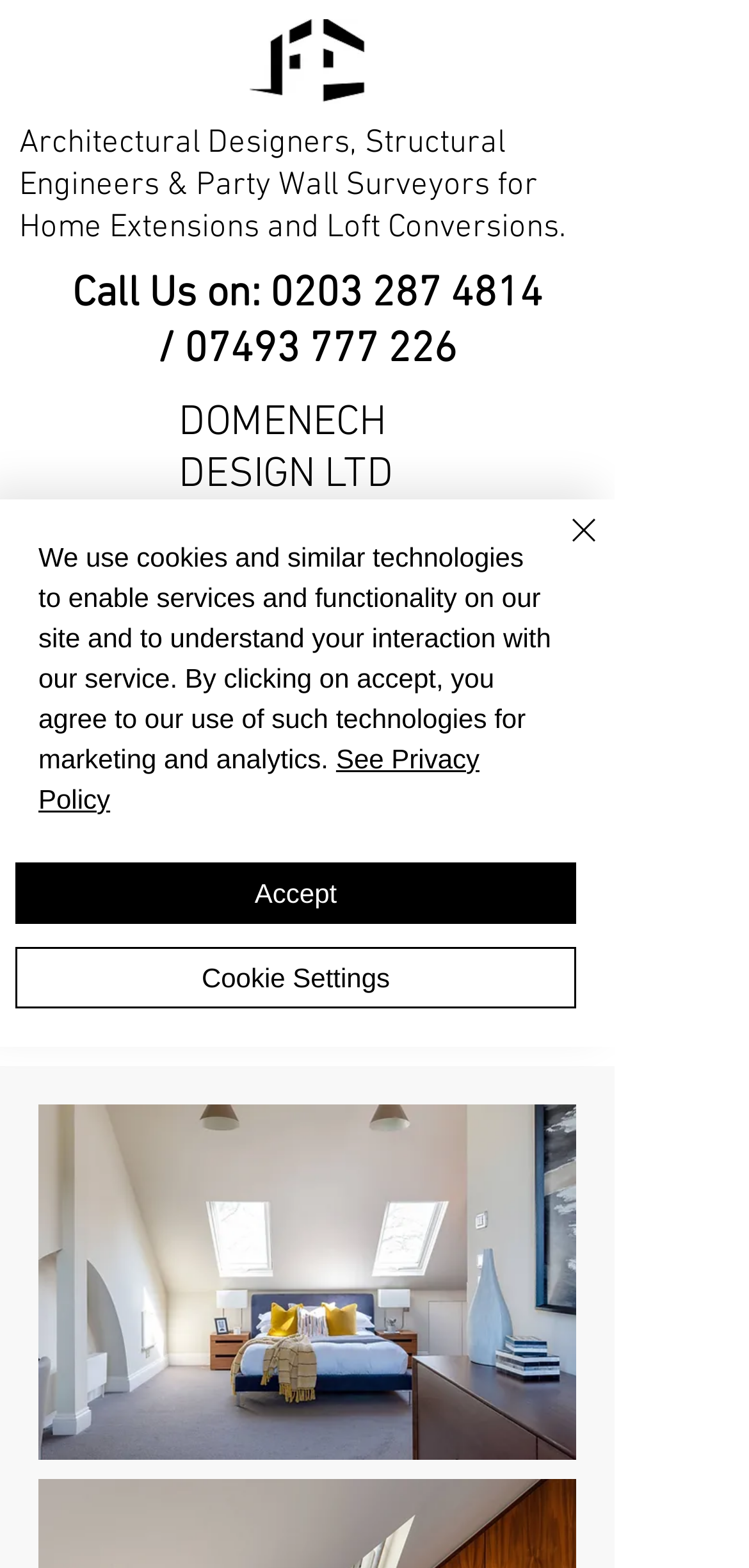What is the title or heading displayed on the webpage?

DOMENECH DESIGN LTD